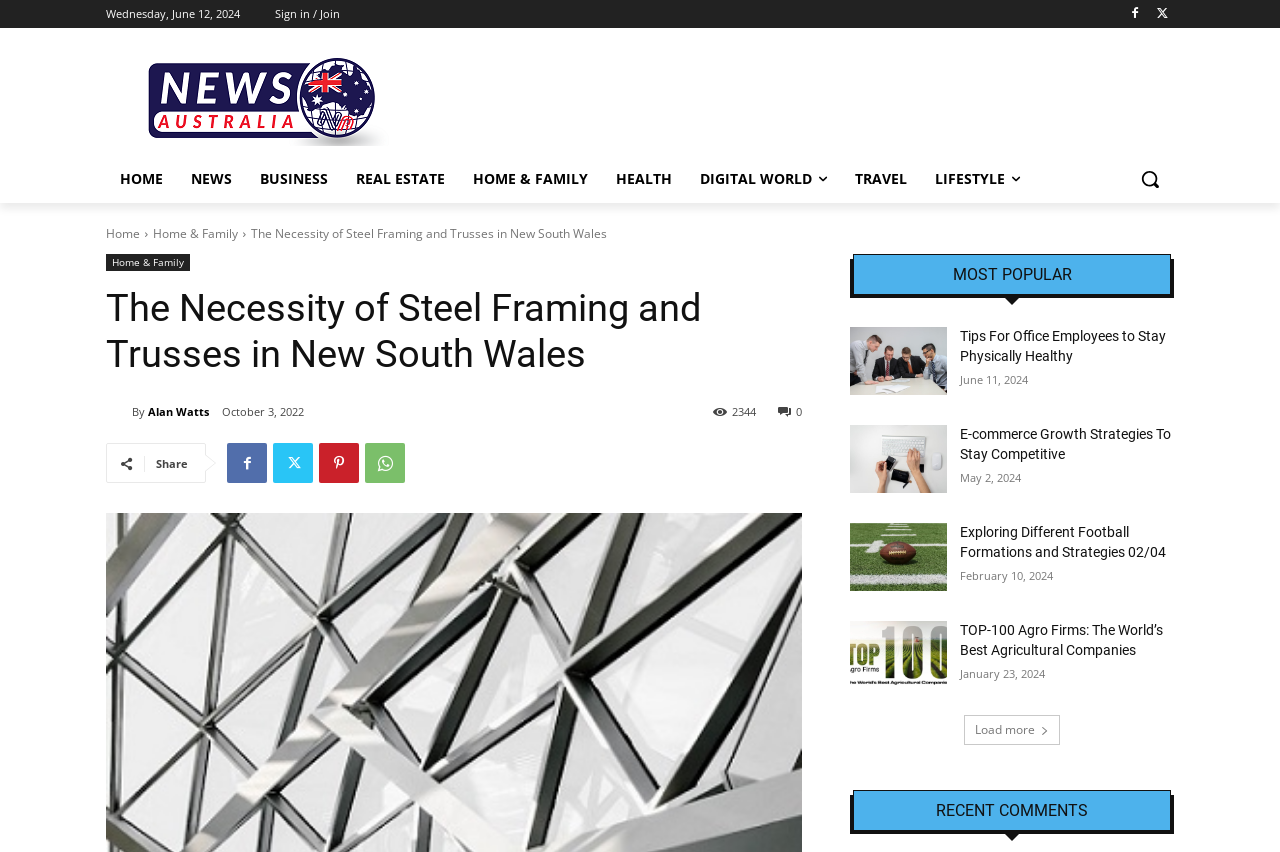Identify the bounding box coordinates of the specific part of the webpage to click to complete this instruction: "Load more articles".

[0.753, 0.839, 0.828, 0.875]